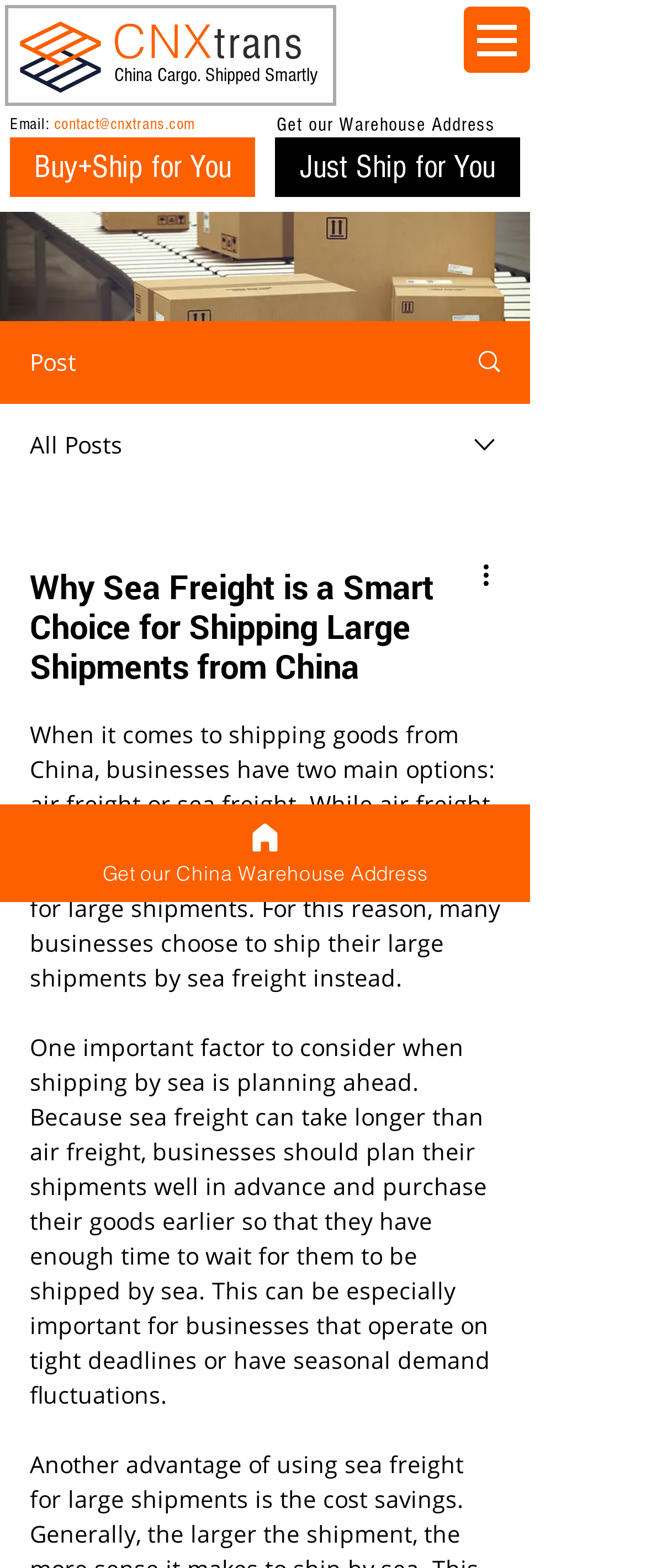Explain the contents of the webpage comprehensively.

The webpage appears to be a blog post or article from a shipping company, CNXtrans, discussing the benefits of sea freight for shipping large shipments from China. 

At the top left corner, there is a logo of CNXtrans, accompanied by a heading with the company name. Next to it, there is another heading with the company's slogan, "China Cargo. Shipped Smartly". 

On the top right corner, there is a navigation menu labeled "Site" with a dropdown button. Below it, there is a large image of boxes on a conveyor roller, taking up most of the width of the page.

On the left side of the page, there are several links and buttons, including "Email:", "Buy+Ship for You", "Just Ship for You", and "Get our Warehouse Address". 

The main content of the page is a blog post titled "Why Sea Freight is a Smart Choice for Shipping Large Shipments from China". The post is divided into two paragraphs. The first paragraph explains that sea freight is a more cost-effective option for shipping large shipments from China, especially when compared to air freight. The second paragraph emphasizes the importance of planning ahead when shipping by sea, as it can take longer than air freight.

There are several images and buttons scattered throughout the page, including a combobox with a "More actions" button and an image of a post with a link to "All Posts".